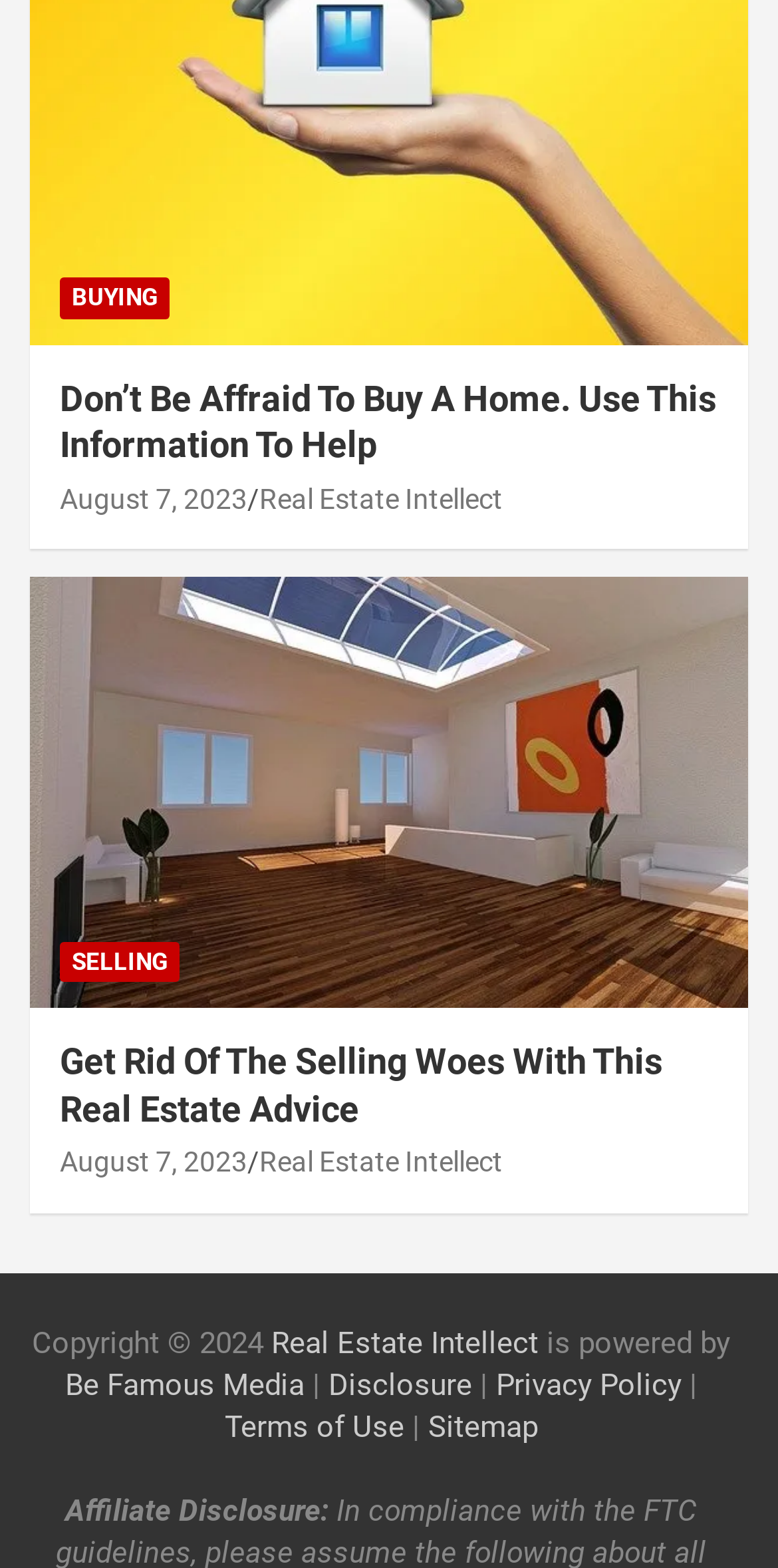Determine the bounding box coordinates for the area that needs to be clicked to fulfill this task: "Read the article 'Don’t Be Affraid To Buy A Home. Use This Information To Help'". The coordinates must be given as four float numbers between 0 and 1, i.e., [left, top, right, bottom].

[0.077, 0.239, 0.923, 0.299]